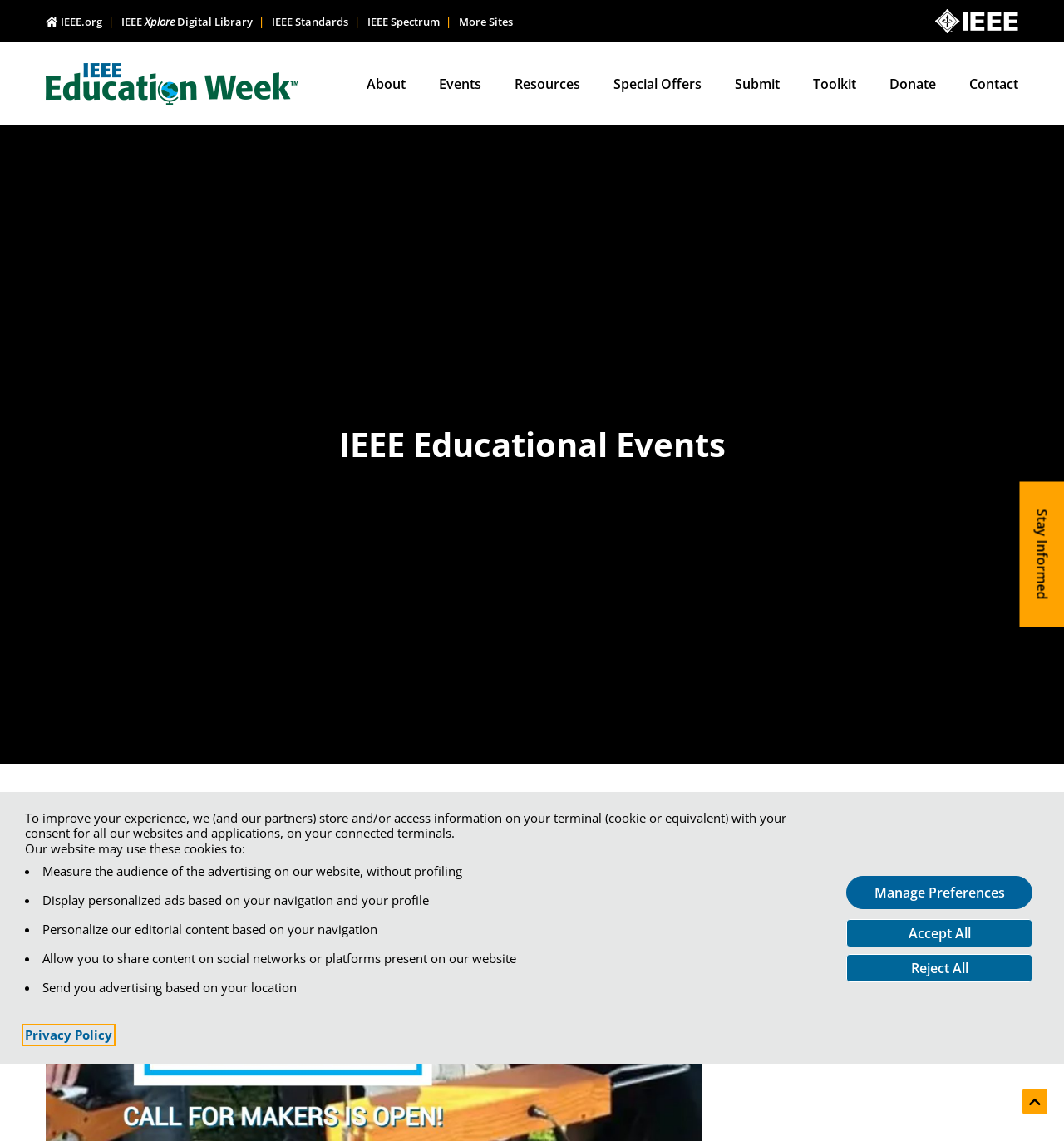Could you determine the bounding box coordinates of the clickable element to complete the instruction: "Visit IEEE.org"? Provide the coordinates as four float numbers between 0 and 1, i.e., [left, top, right, bottom].

[0.043, 0.013, 0.096, 0.026]